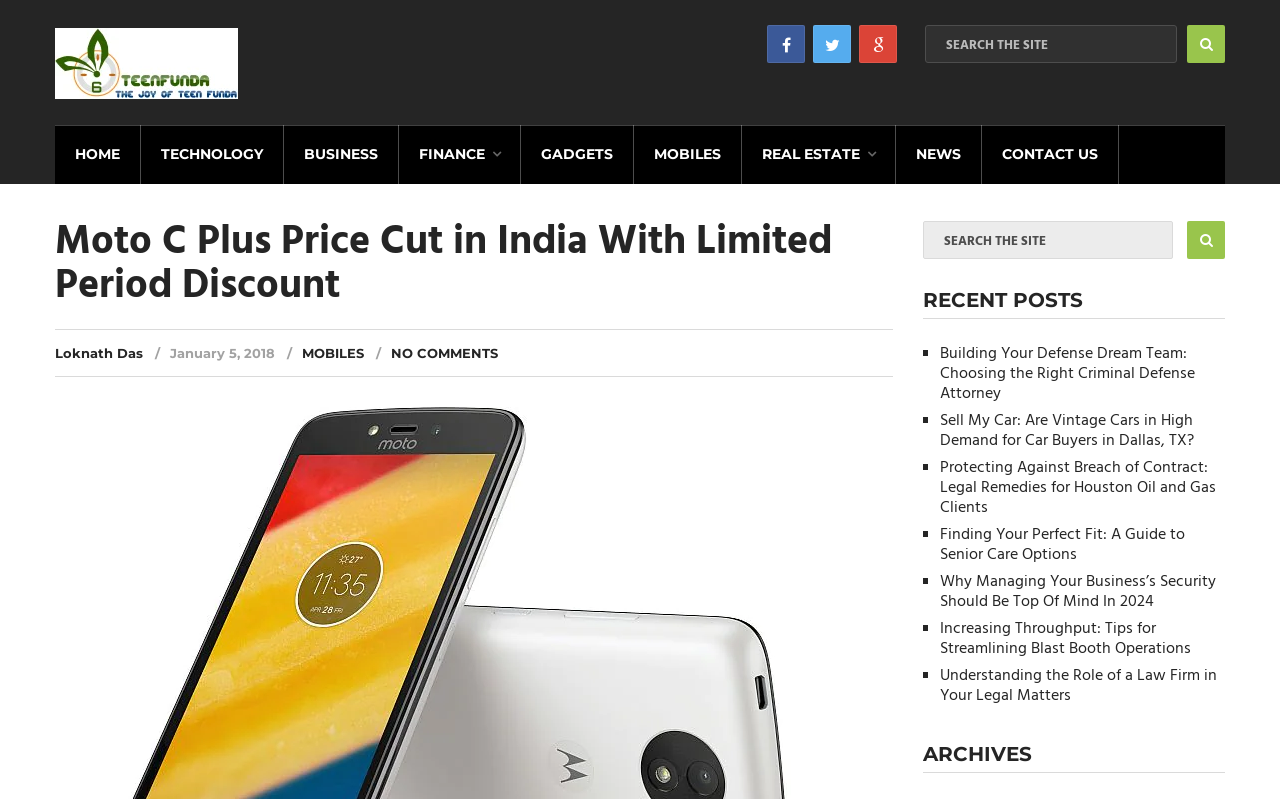Please identify the bounding box coordinates of the element on the webpage that should be clicked to follow this instruction: "Go to HOME page". The bounding box coordinates should be given as four float numbers between 0 and 1, formatted as [left, top, right, bottom].

[0.043, 0.156, 0.11, 0.23]